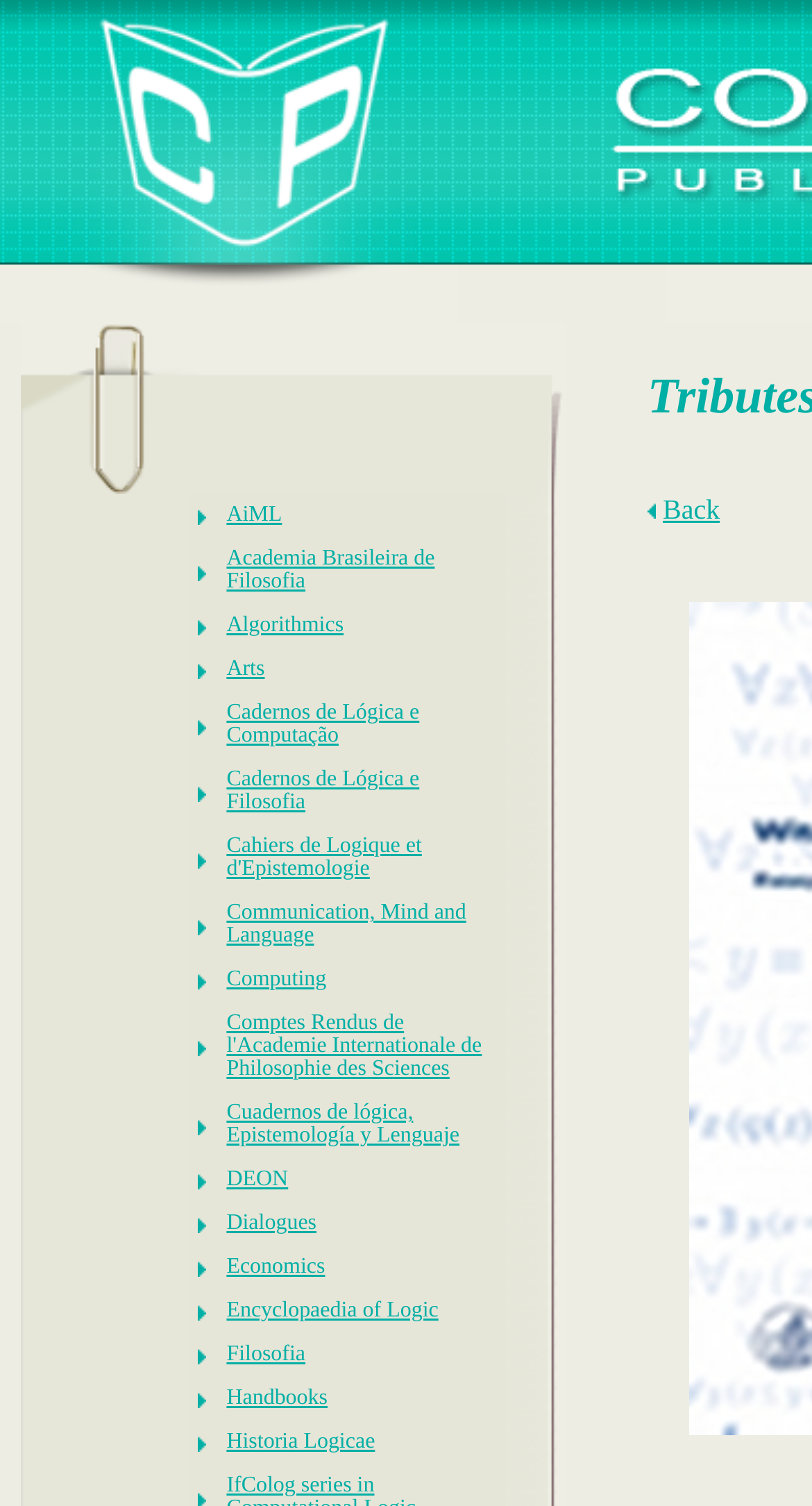Analyze the image and answer the question with as much detail as possible: 
Is 'Academia Brasileira de Filosofia' a publication?

I searched for 'Academia Brasileira de Filosofia' in the grid and found it is a link, which indicates it is a publication.